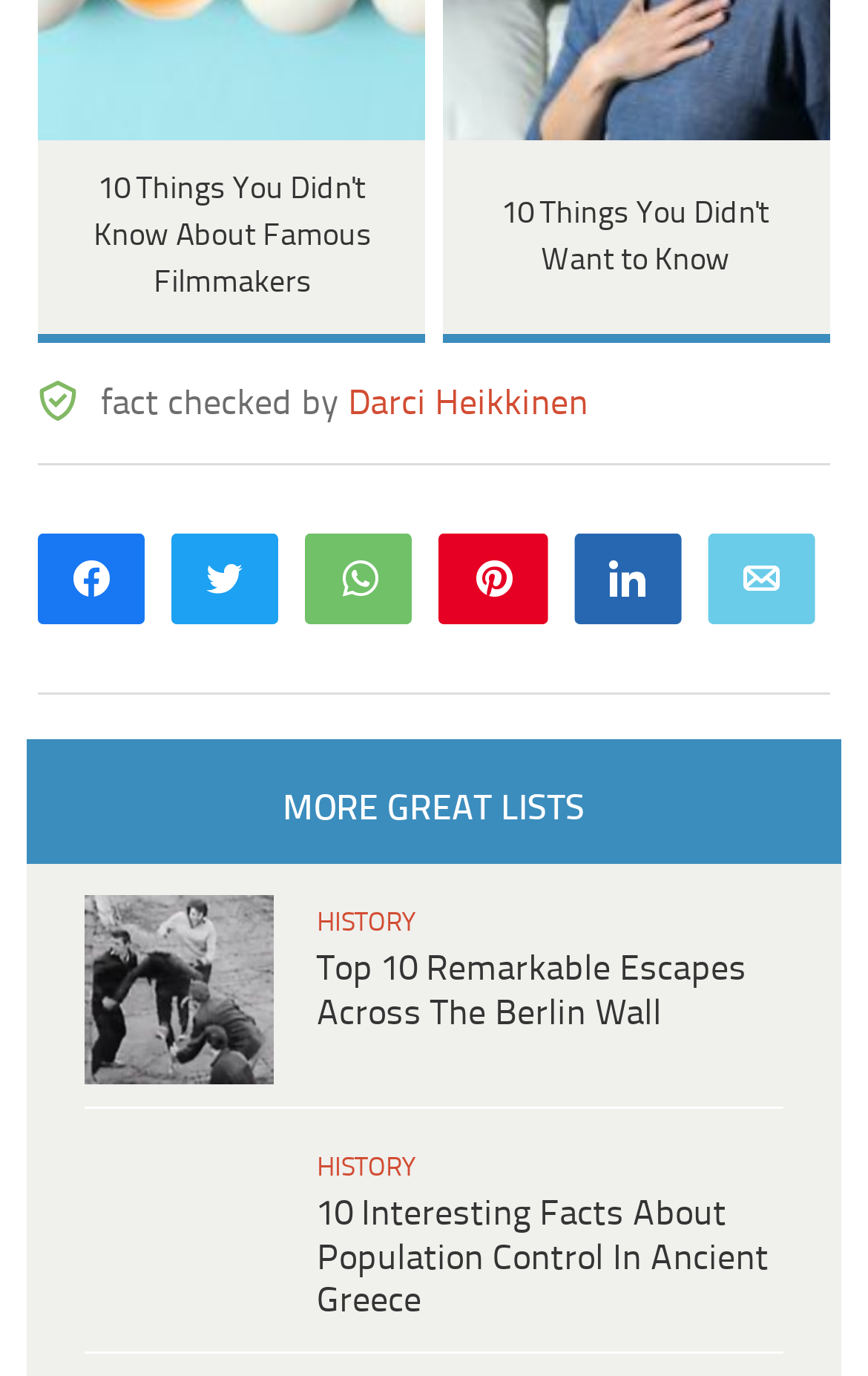Can you identify the bounding box coordinates of the clickable region needed to carry out this instruction: 'Share on WhatsApp'? The coordinates should be four float numbers within the range of 0 to 1, stated as [left, top, right, bottom].

[0.356, 0.39, 0.474, 0.448]